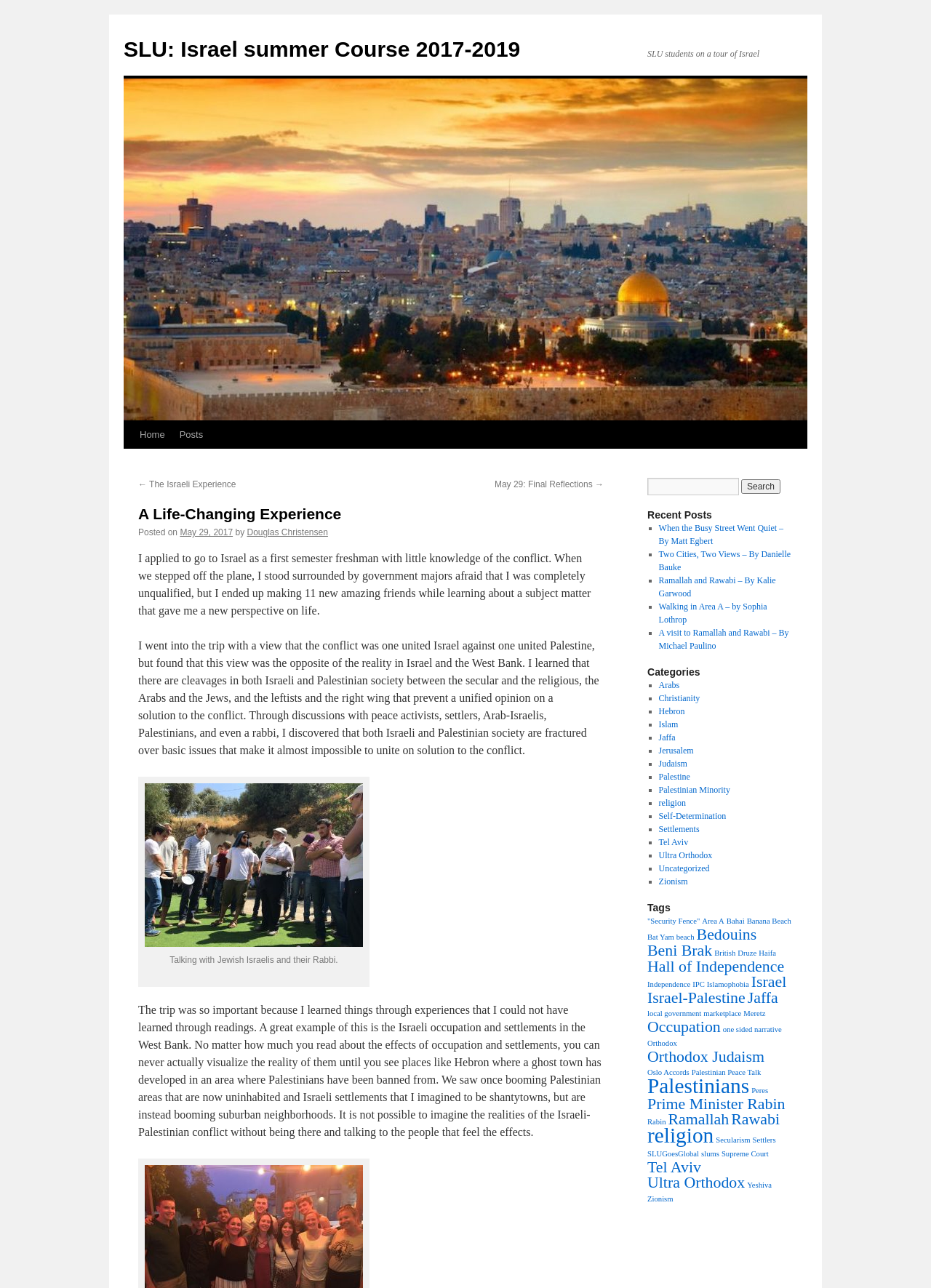Provide an in-depth description of the elements and layout of the webpage.

This webpage is about a life-changing experience in Israel, specifically a summer course from 2017 to 2019. At the top, there is a link to "SLU: Israel summer Course 2017-2019" and a static text "SLU students on a tour of Israel". Below this, there is a large image related to the course.

The main content of the webpage is a blog post titled "A Life-Changing Experience". The post is divided into several paragraphs, with the first paragraph describing the author's initial thoughts on the Israeli-Palestinian conflict and how their perspective changed after visiting Israel. The subsequent paragraphs discuss the author's experiences and observations during the trip, including interactions with Jewish Israelis, Palestinians, and peace activists.

To the right of the main content, there is a sidebar with several sections. The first section is a search bar with a button labeled "Search". Below this, there is a section titled "Recent Posts" with a list of links to other blog posts, including "When the Busy Street Went Quiet – By Matt Egbert" and "Two Cities, Two Views – By Danielle Bauke".

Further down the sidebar, there is a section titled "Categories" with a list of links to categories such as "Arabs", "Christianity", "Hebron", and "Jerusalem". Below this, there is a section titled "Tags" with a list of links to tags such as "Security Fence", "Area A", and "Banana Beach".

At the bottom of the webpage, there is a complementary section with a heading "Recent Posts" and a list of links to other blog posts.